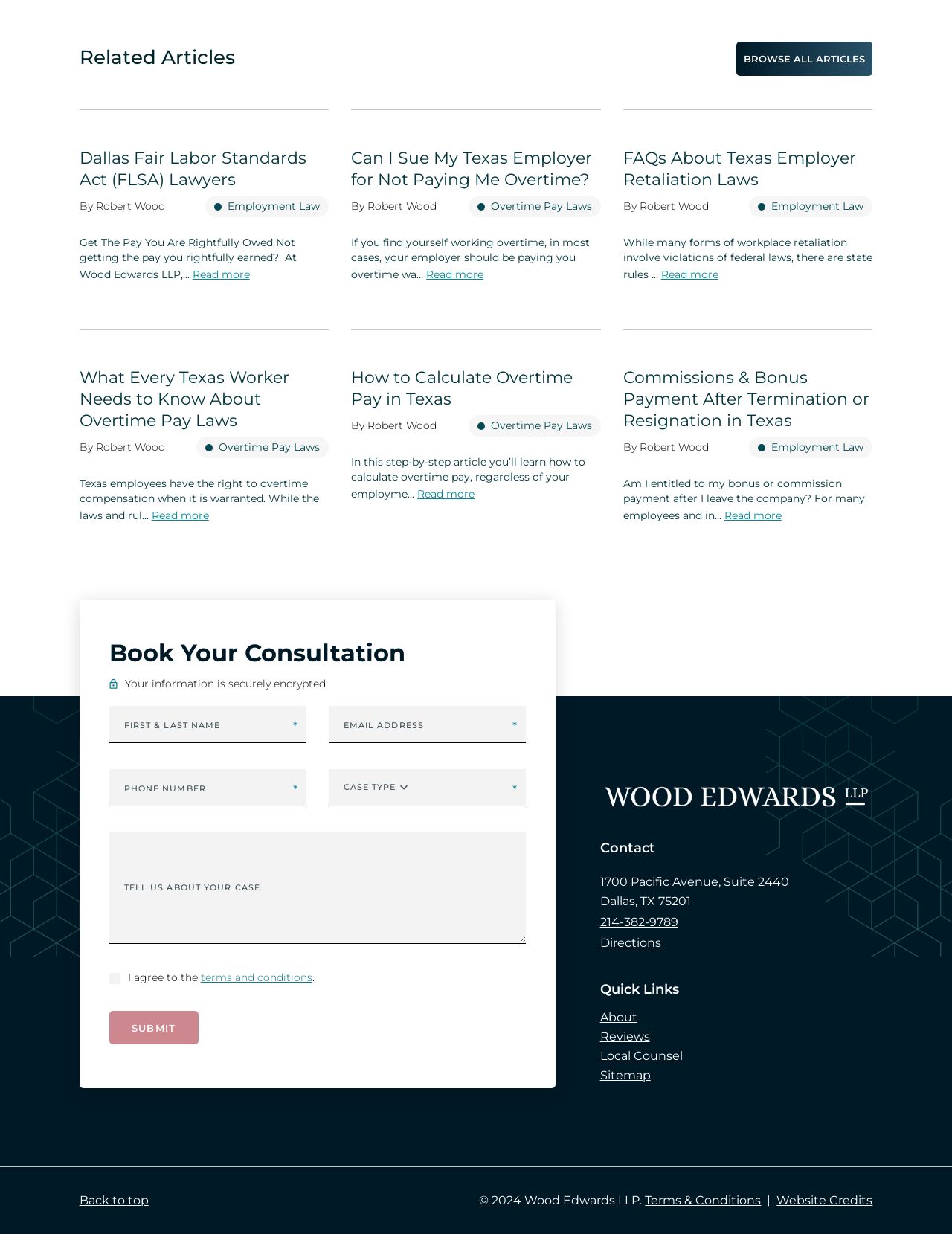Using the information in the image, could you please answer the following question in detail:
Who is the author of the articles on this webpage?

I found the author's name 'Robert Wood' repeatedly mentioned next to the 'By' text, which is associated with each article on the webpage.